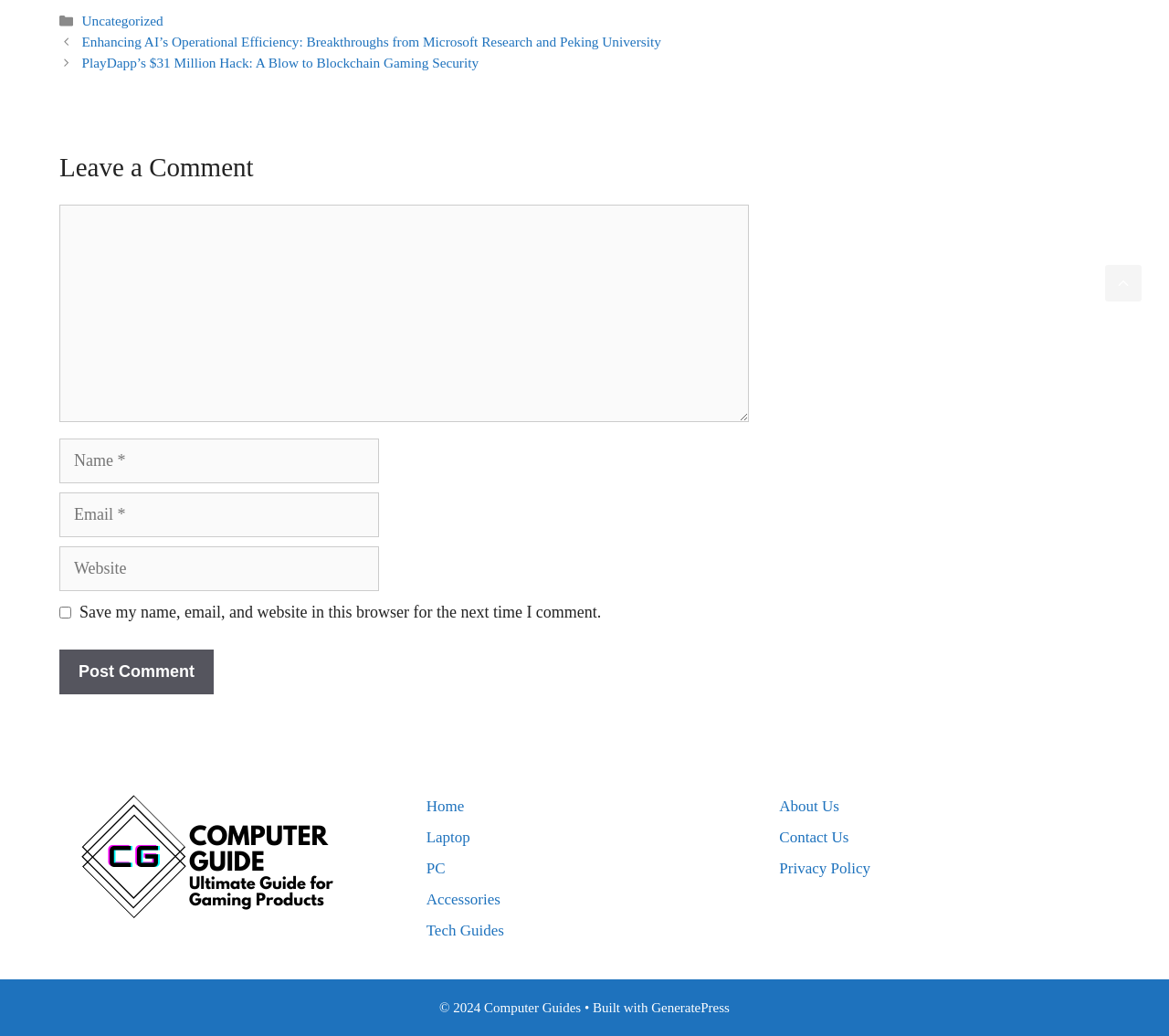Identify the bounding box coordinates of the region that should be clicked to execute the following instruction: "Read about laptop".

[0.365, 0.8, 0.402, 0.817]